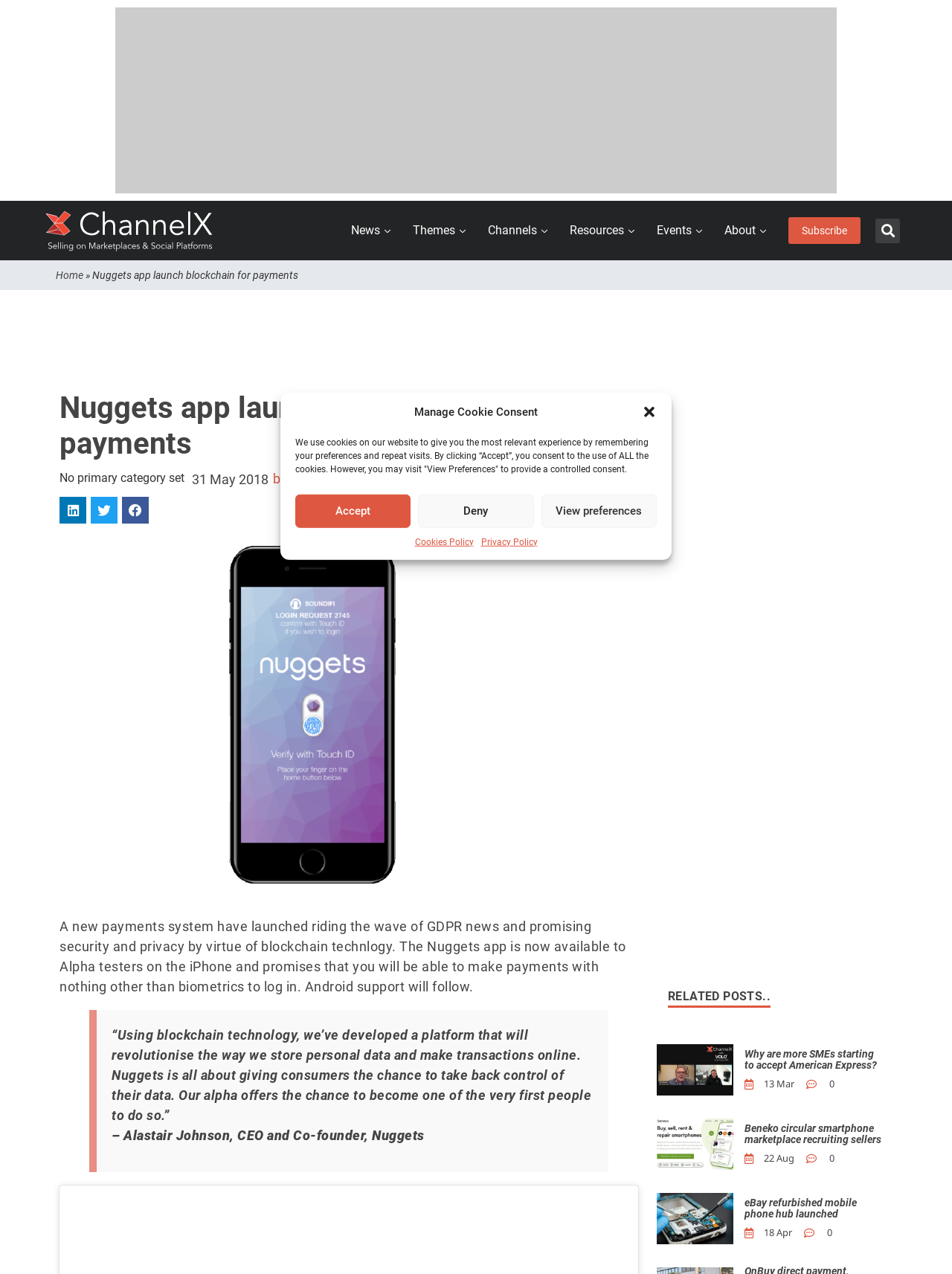Find the bounding box coordinates for the area that should be clicked to accomplish the instruction: "Go to News page".

[0.361, 0.163, 0.418, 0.198]